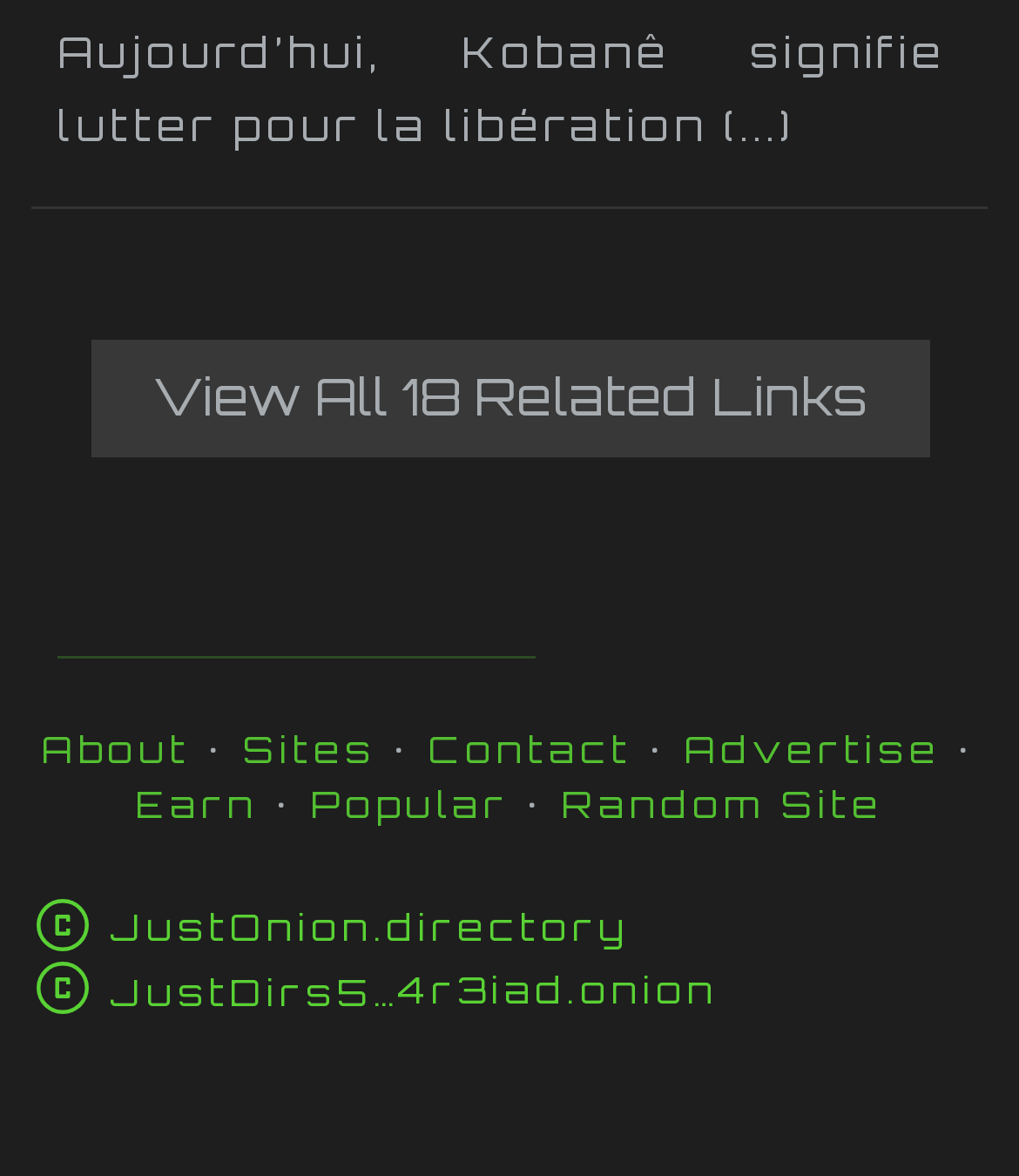How many images are there on the webpage?
Look at the image and answer the question with a single word or phrase.

2